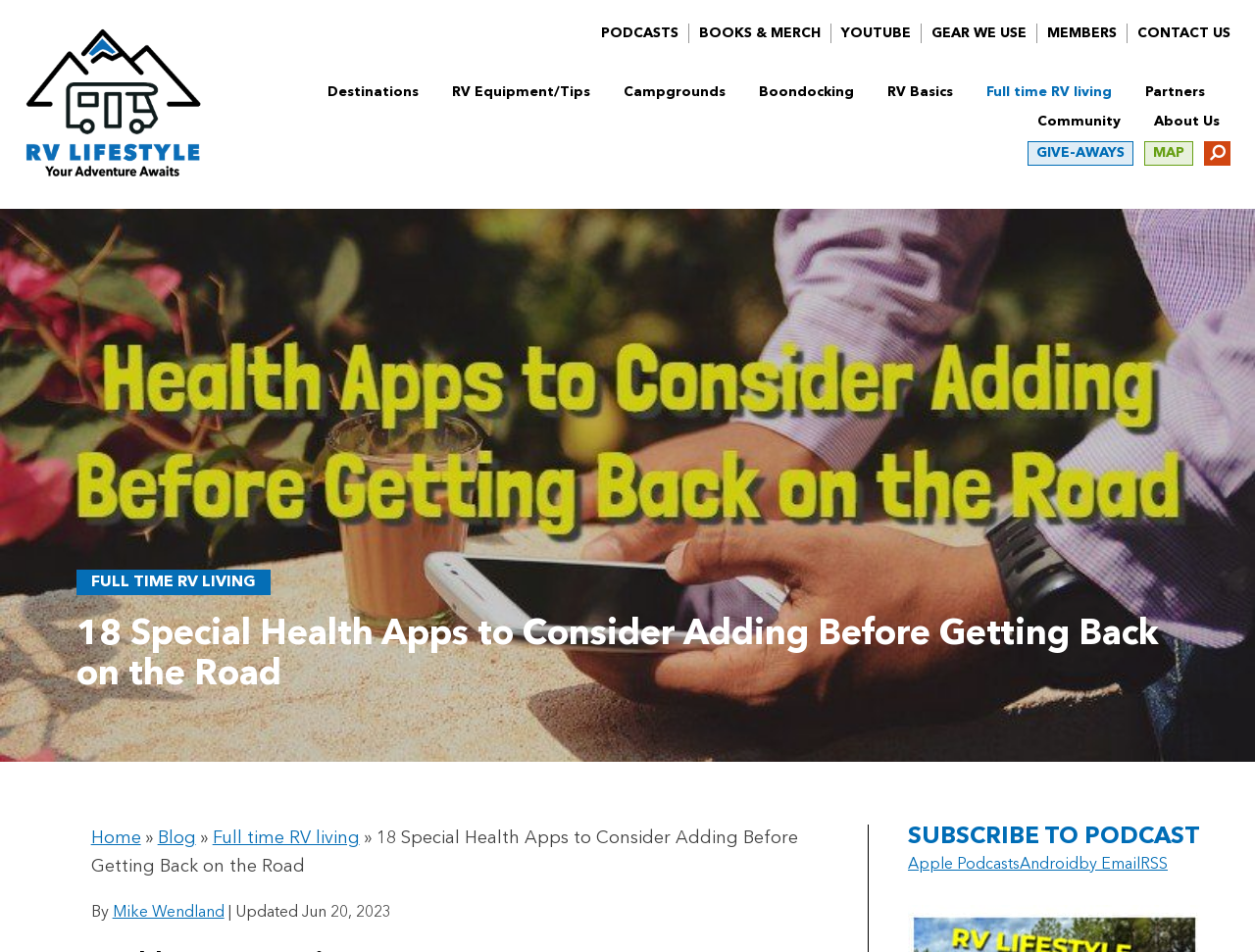Can you specify the bounding box coordinates of the area that needs to be clicked to fulfill the following instruction: "Contact us through the 'CONTACT US' link"?

[0.906, 0.028, 0.98, 0.042]